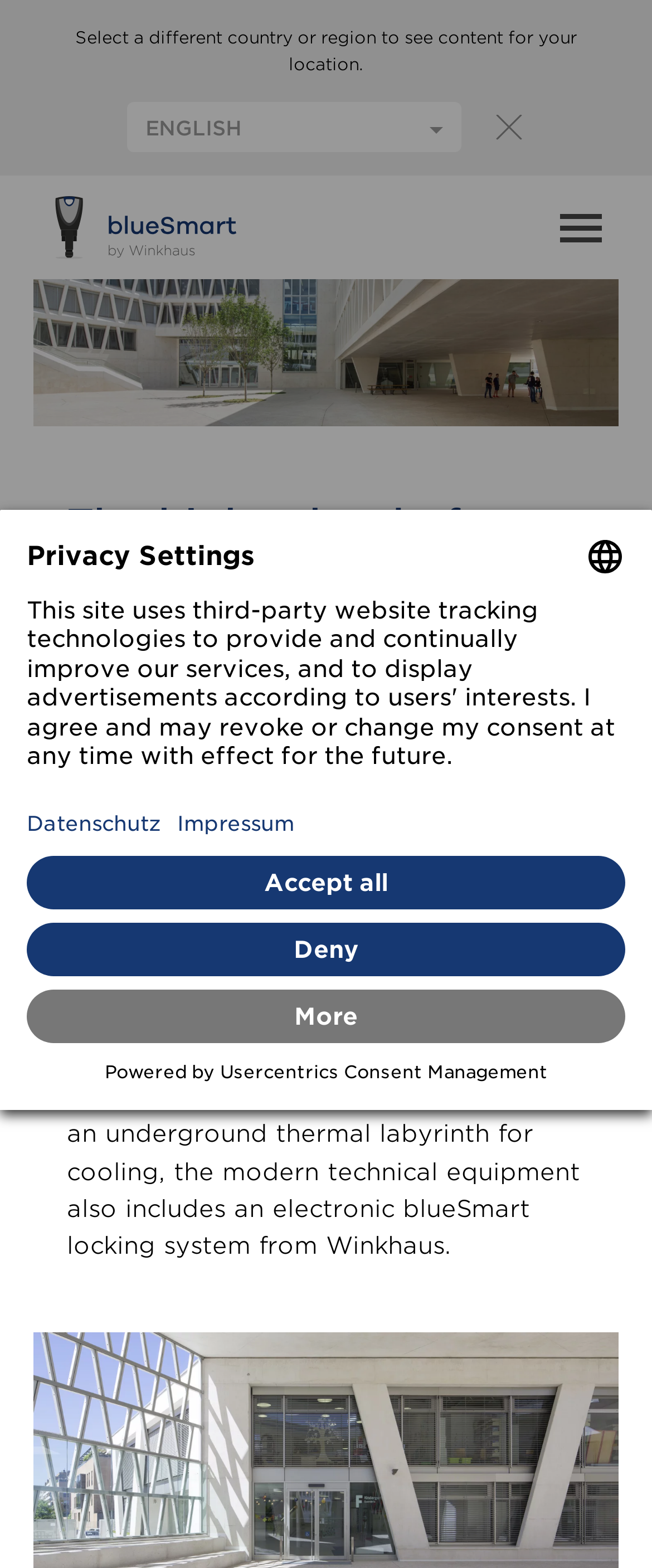Provide an in-depth description of the elements and layout of the webpage.

This webpage is about a reference for blueSmart by Winkhaus, specifically a case study of the German School in Madrid. At the top, there is a notification asking users to select a different country or region to see content relevant to their location. Next to it, there is a button to switch to English, which is currently expanded. 

On the top-right corner, there is a small flag icon, which is a link. Below it, there is a large image showcasing the exterior of the German School in Madrid, with a caption describing the blueSmart locking system used in the school. 

The main content of the page is divided into sections. The first section has a heading that reads "The high school of locking technology in practice". Below it, there is a subheading with the name of the school, followed by a paragraph describing the school's architecture and facilities, including the blueSmart locking system. 

At the bottom of the page, there is a button to open privacy settings, which triggers a modal dialog box. The dialog box has a heading "Privacy Settings" and provides information about the website's use of third-party tracking technologies and cookies. There are buttons to select a language, deny or accept all cookies, and get more information. Additionally, there are links to open the Datenschutz (data protection) and Impressum (imprint) pages. 

Finally, at the very bottom of the page, there is a line of text that reads "Powered by" followed by a link to Usercentrics Consent Management.